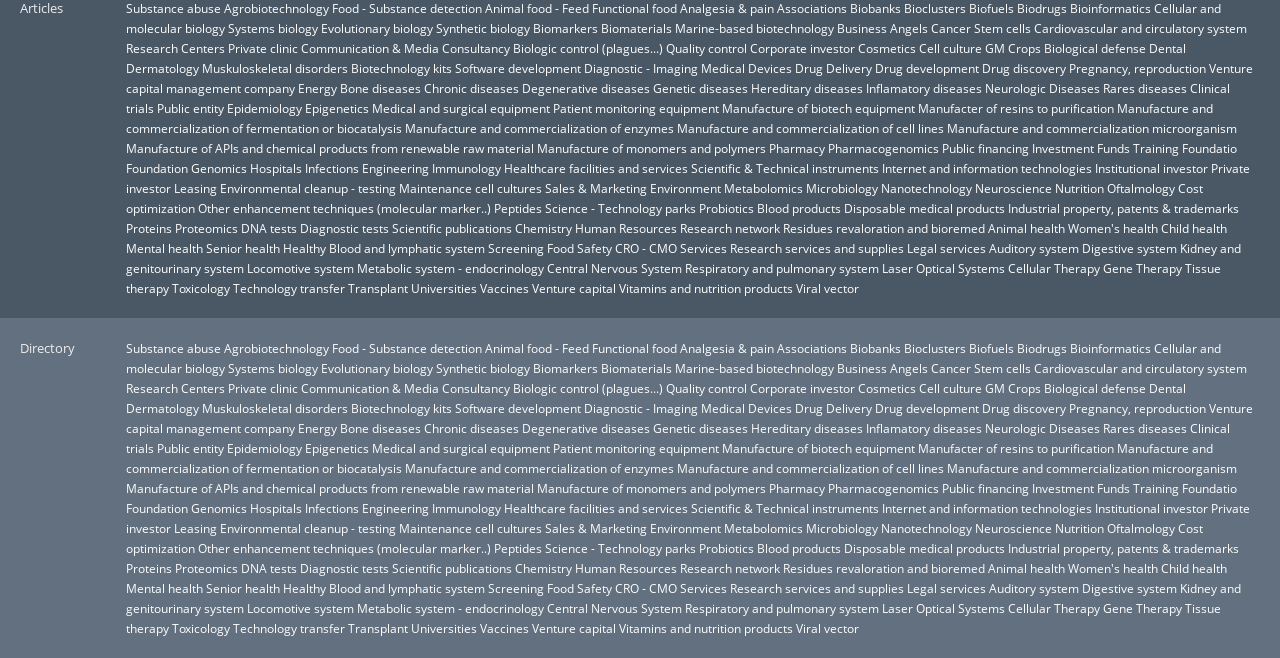Locate the bounding box coordinates of the item that should be clicked to fulfill the instruction: "Learn about 'Epigenetics'".

[0.238, 0.152, 0.288, 0.176]